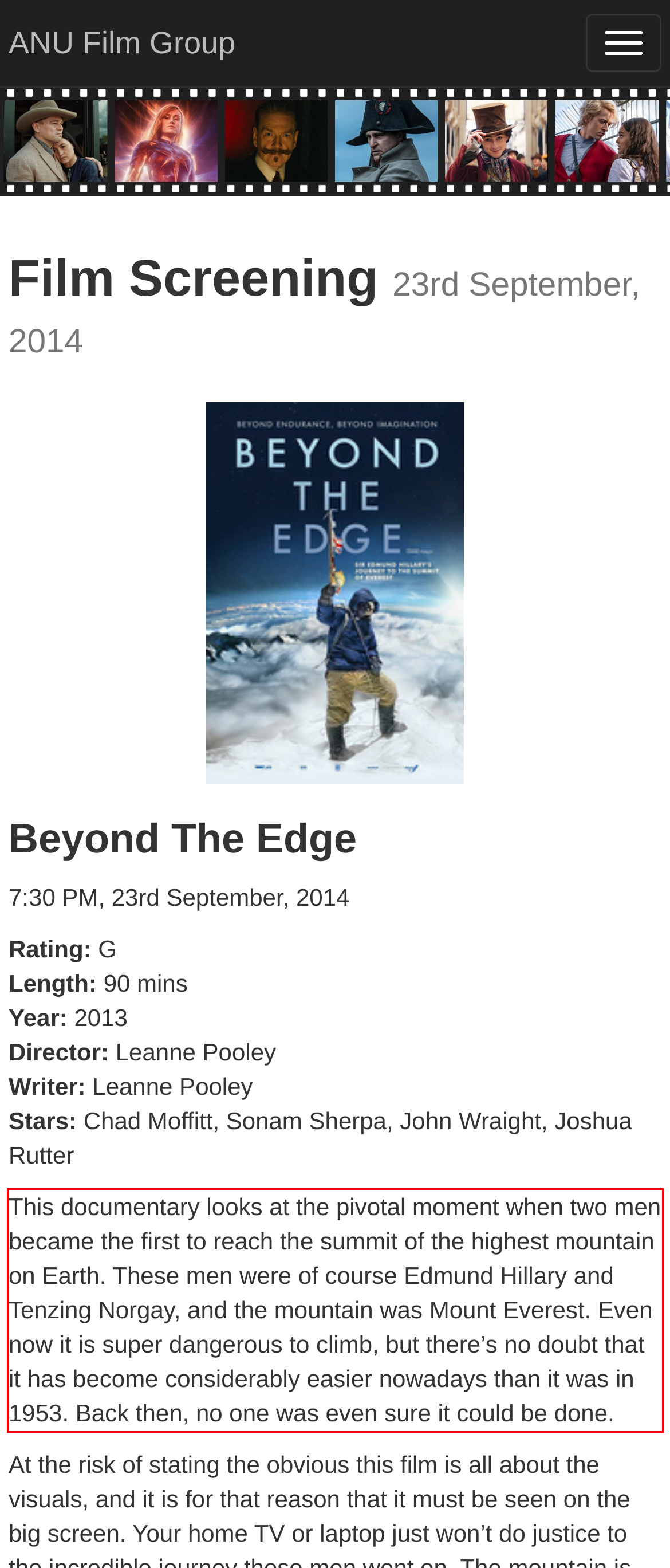Inspect the webpage screenshot that has a red bounding box and use OCR technology to read and display the text inside the red bounding box.

This documentary looks at the pivotal moment when two men became the first to reach the summit of the highest mountain on Earth. These men were of course Edmund Hillary and Tenzing Norgay, and the mountain was Mount Everest. Even now it is super dangerous to climb, but there’s no doubt that it has become considerably easier nowadays than it was in 1953. Back then, no one was even sure it could be done.